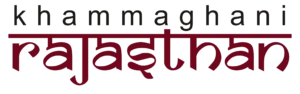Answer the following query concisely with a single word or phrase:
What is implied by the association with the media outlet Khamma Ghani Rajasthan?

exploring the state's vibrant culture and news